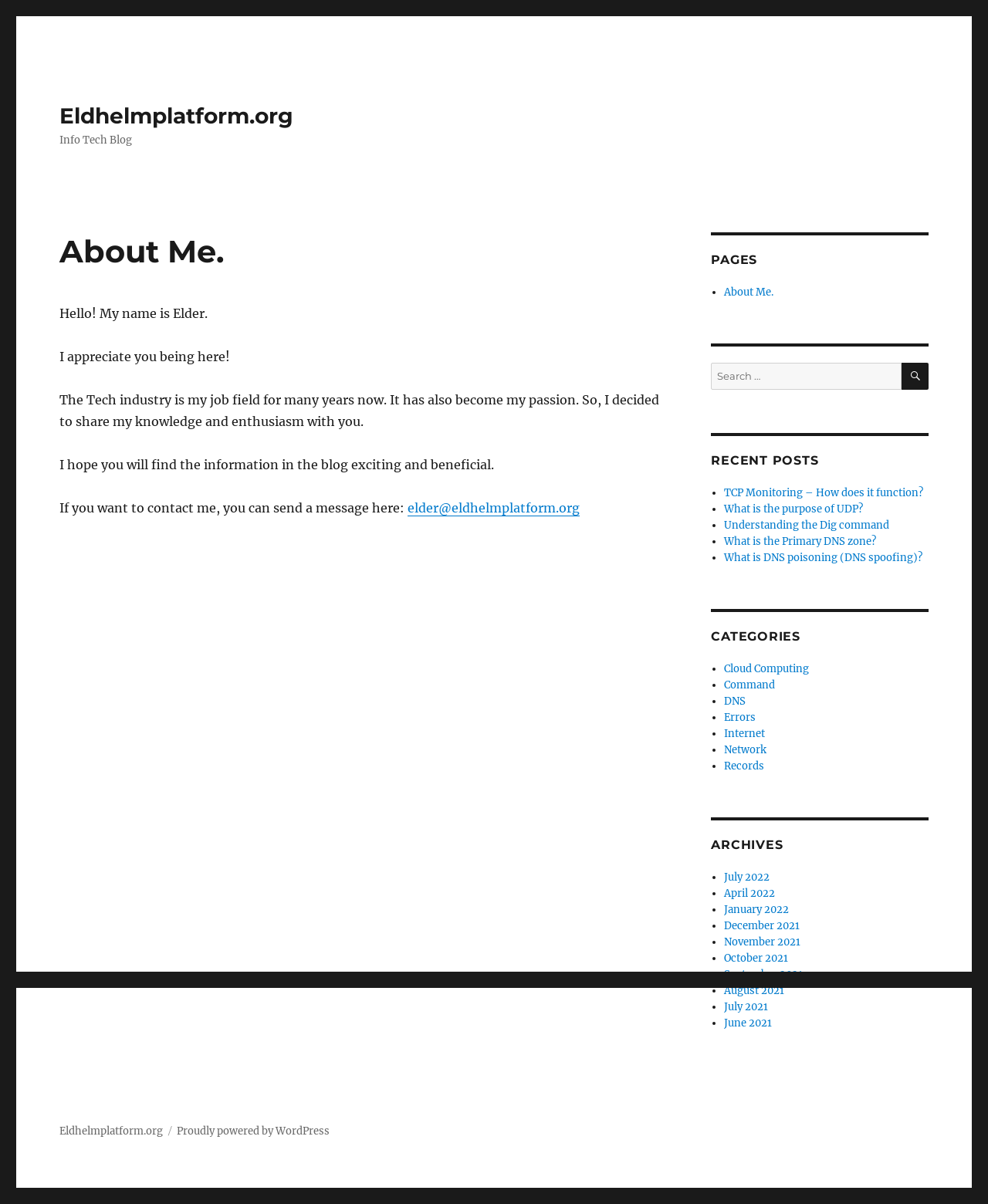Can you find the bounding box coordinates for the element to click on to achieve the instruction: "view categories"?

[0.72, 0.549, 0.94, 0.643]